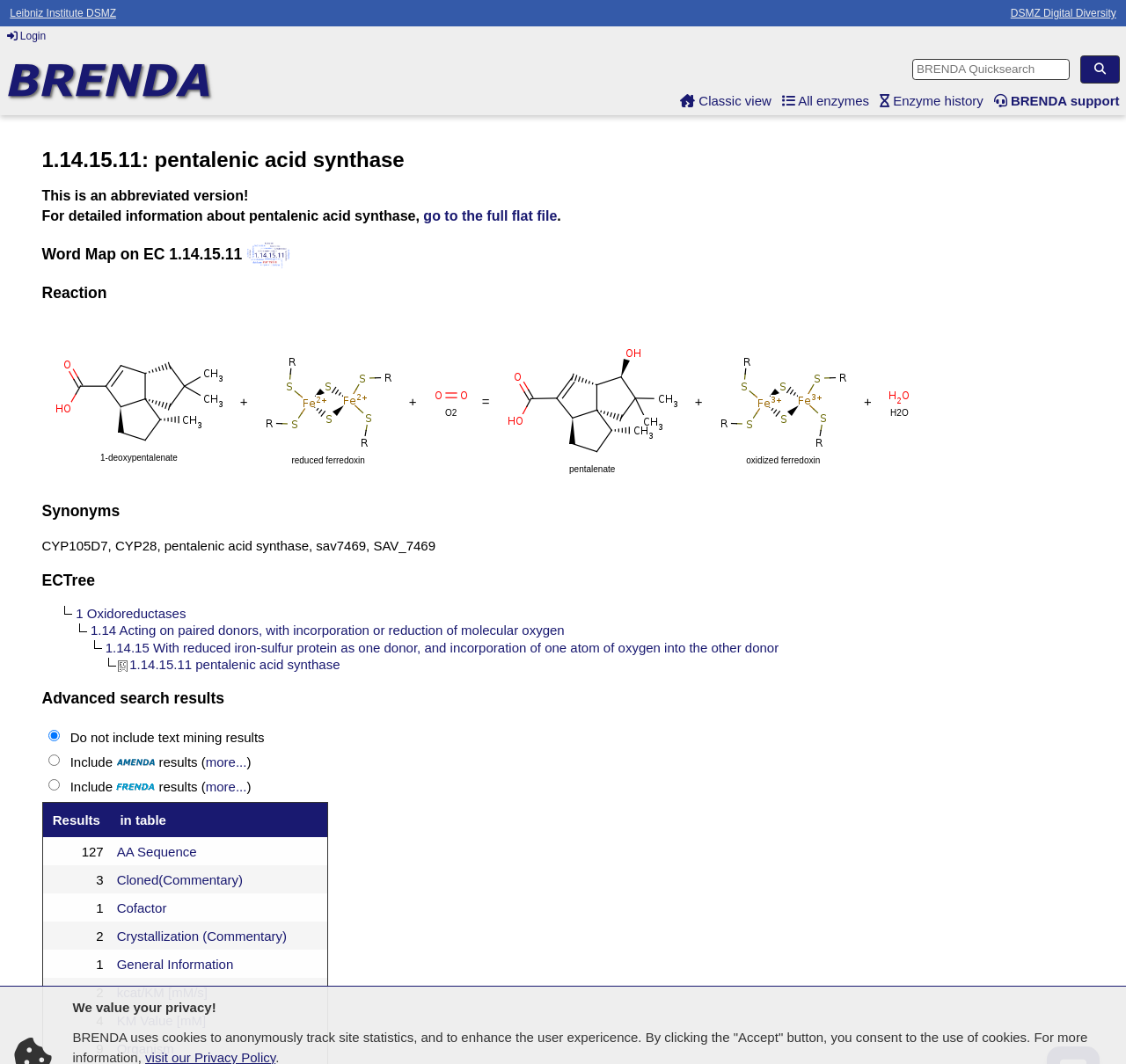Produce an extensive caption that describes everything on the webpage.

The webpage is about the enzyme pentalenic acid synthase, specifically its information page on the BRENDA Enzyme Database. At the top, there are several links to related websites, including the Leibniz Institute DSMZ and DSMZ Digital Diversity, as well as a login button. Below that, there is a search bar labeled "BRENDA Quicksearch" with a search button. 

To the right of the search bar, there are several links to different views of the enzyme database, including a classic view, a list of all enzymes, enzyme history, and BRENDA support. 

The main content of the page is divided into several sections. The first section is headed "1.14.15.11: pentalenic acid synthase" and contains a brief description of the enzyme. Below that, there is a link to a full flat file with more detailed information. 

The next section is headed "Word Map on EC 1.14.15.11" and contains an image with a link to more information. 

The "Reaction" section displays a diagram of the enzyme's reaction, with several figures and links to more information about the reactants and products. 

The "Synonyms" section lists several alternative names for the enzyme, including CYP105D7, CYP28, and sav7469. 

The "ECTree" section displays a hierarchical diagram of the enzyme's classification, with links to more information about each level of the classification. 

Finally, the "Advanced search results" section contains a set of radio buttons and a link to more search results.